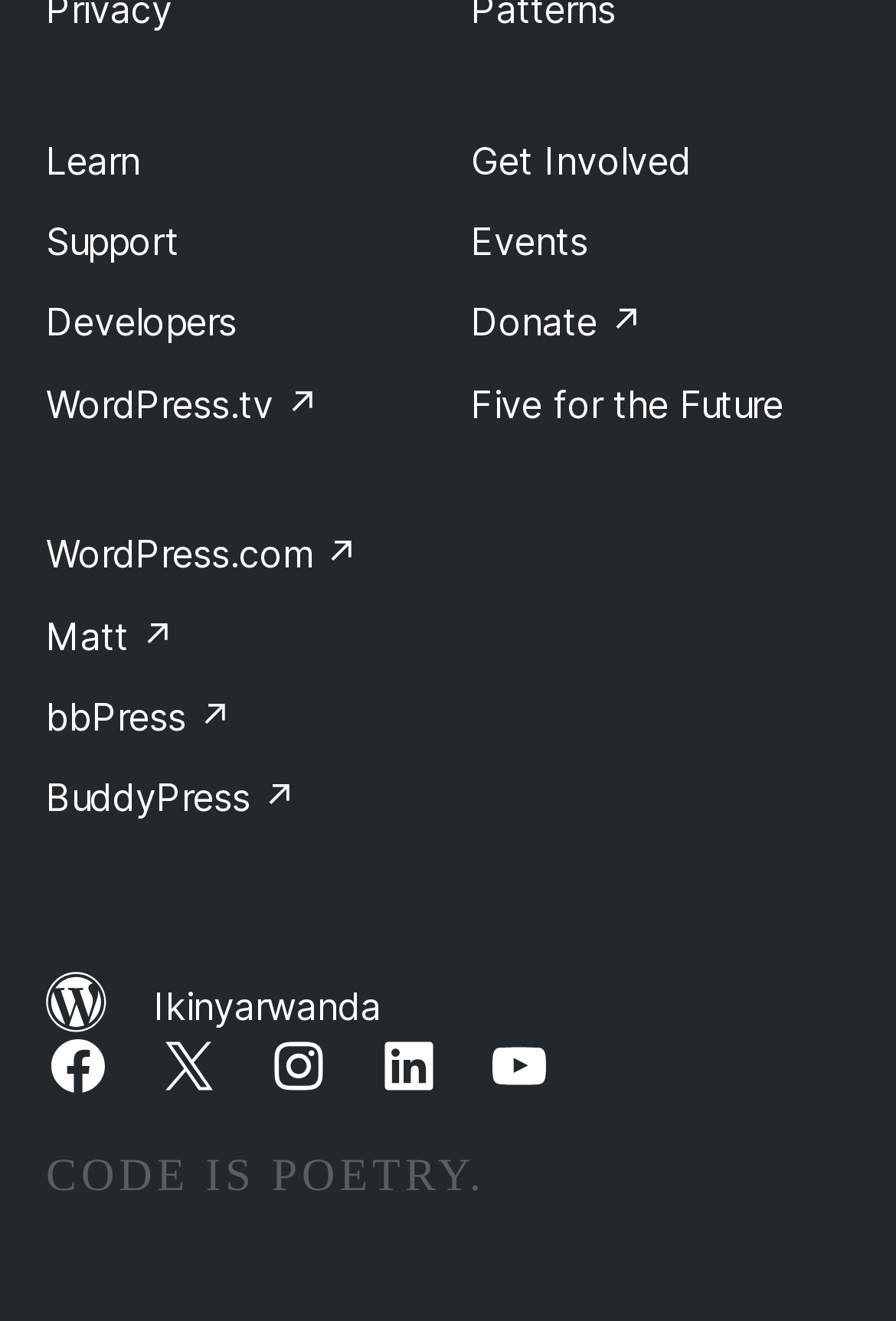Please provide the bounding box coordinates for the element that needs to be clicked to perform the instruction: "Visit our Facebook page". The coordinates must consist of four float numbers between 0 and 1, formatted as [left, top, right, bottom].

[0.051, 0.783, 0.123, 0.832]